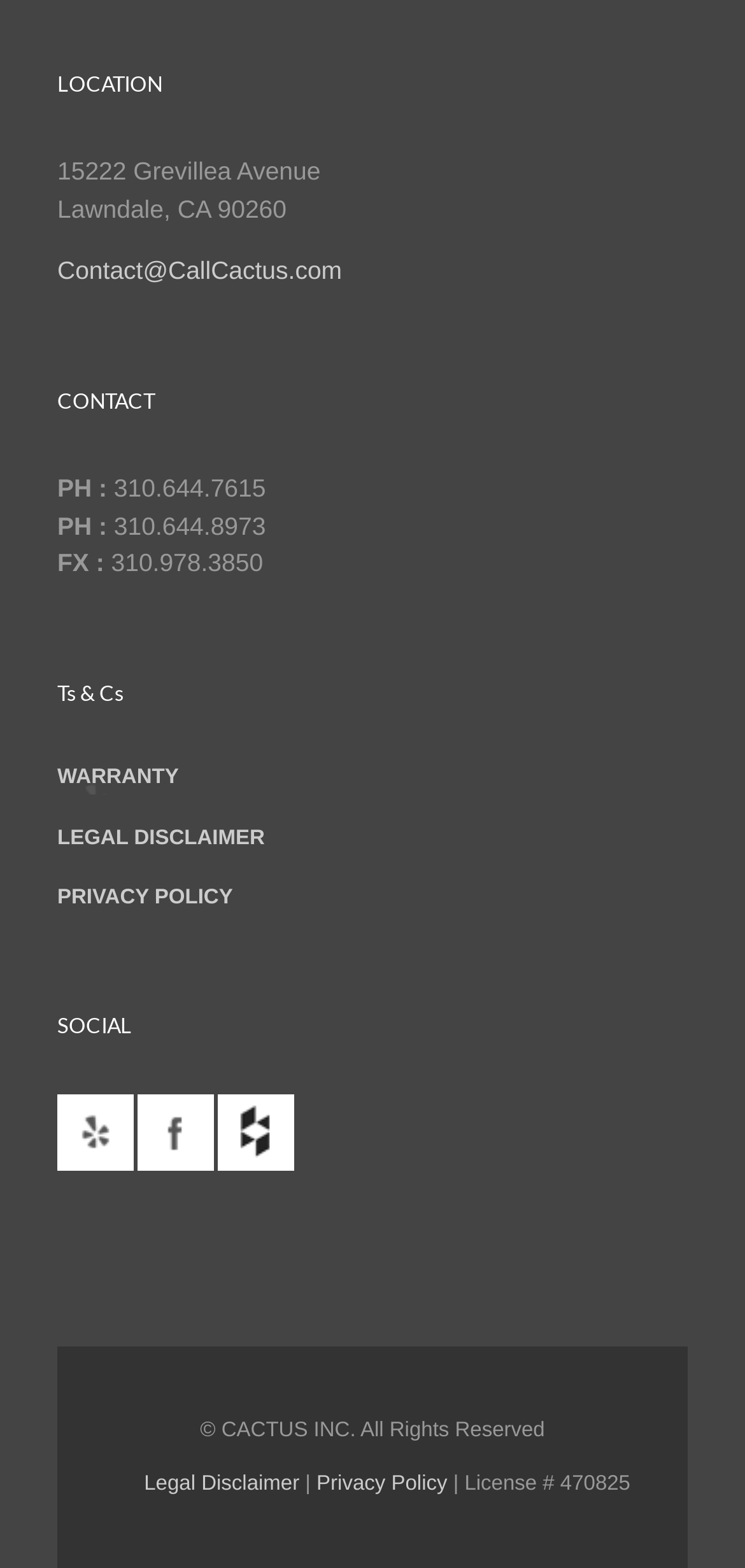Please determine the bounding box coordinates of the element to click on in order to accomplish the following task: "View contact information". Ensure the coordinates are four float numbers ranging from 0 to 1, i.e., [left, top, right, bottom].

[0.077, 0.164, 0.459, 0.182]